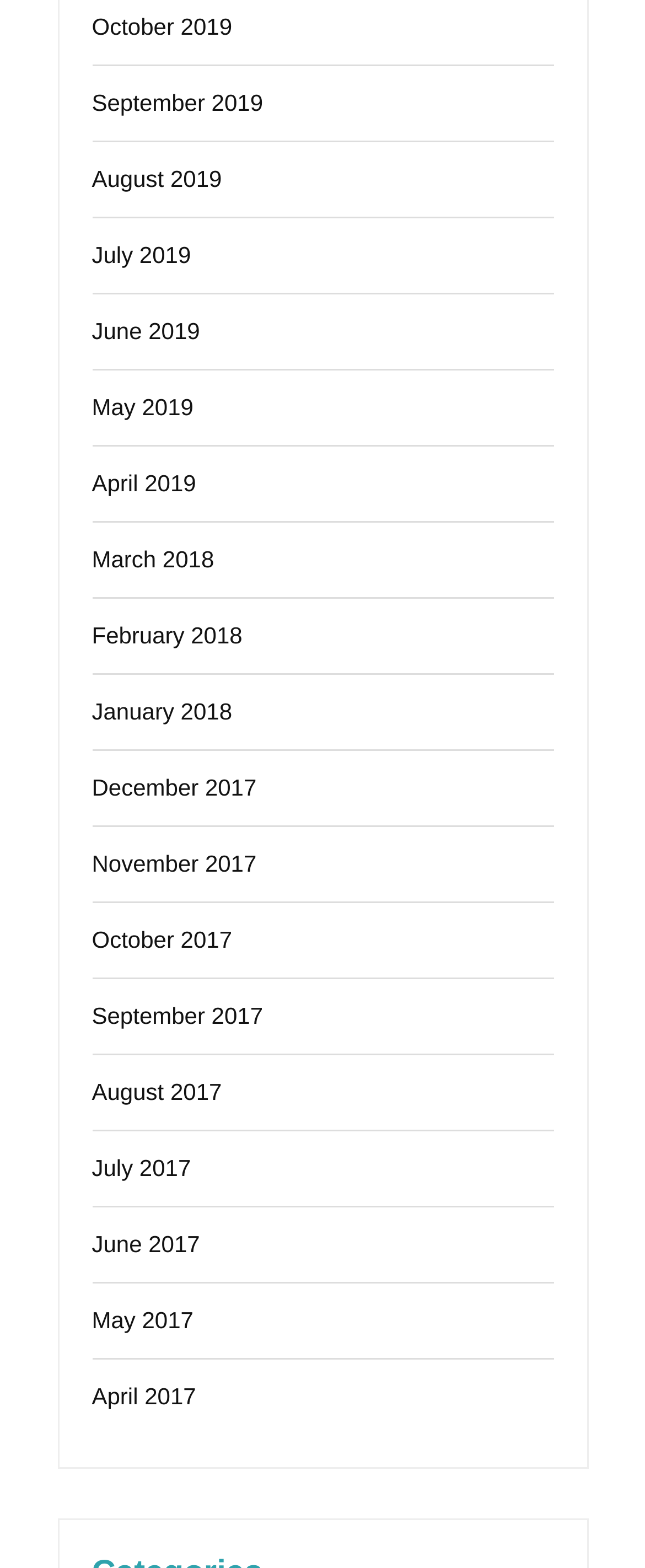How many months are listed?
Based on the screenshot, respond with a single word or phrase.

24